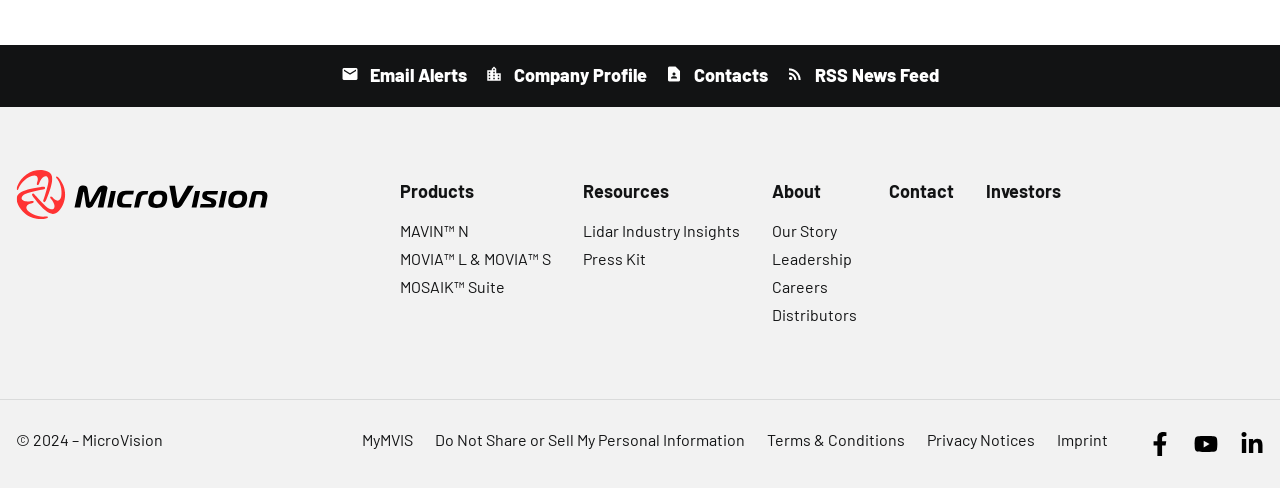Ascertain the bounding box coordinates for the UI element detailed here: "Careers". The coordinates should be provided as [left, top, right, bottom] with each value being a float between 0 and 1.

[0.603, 0.567, 0.647, 0.606]